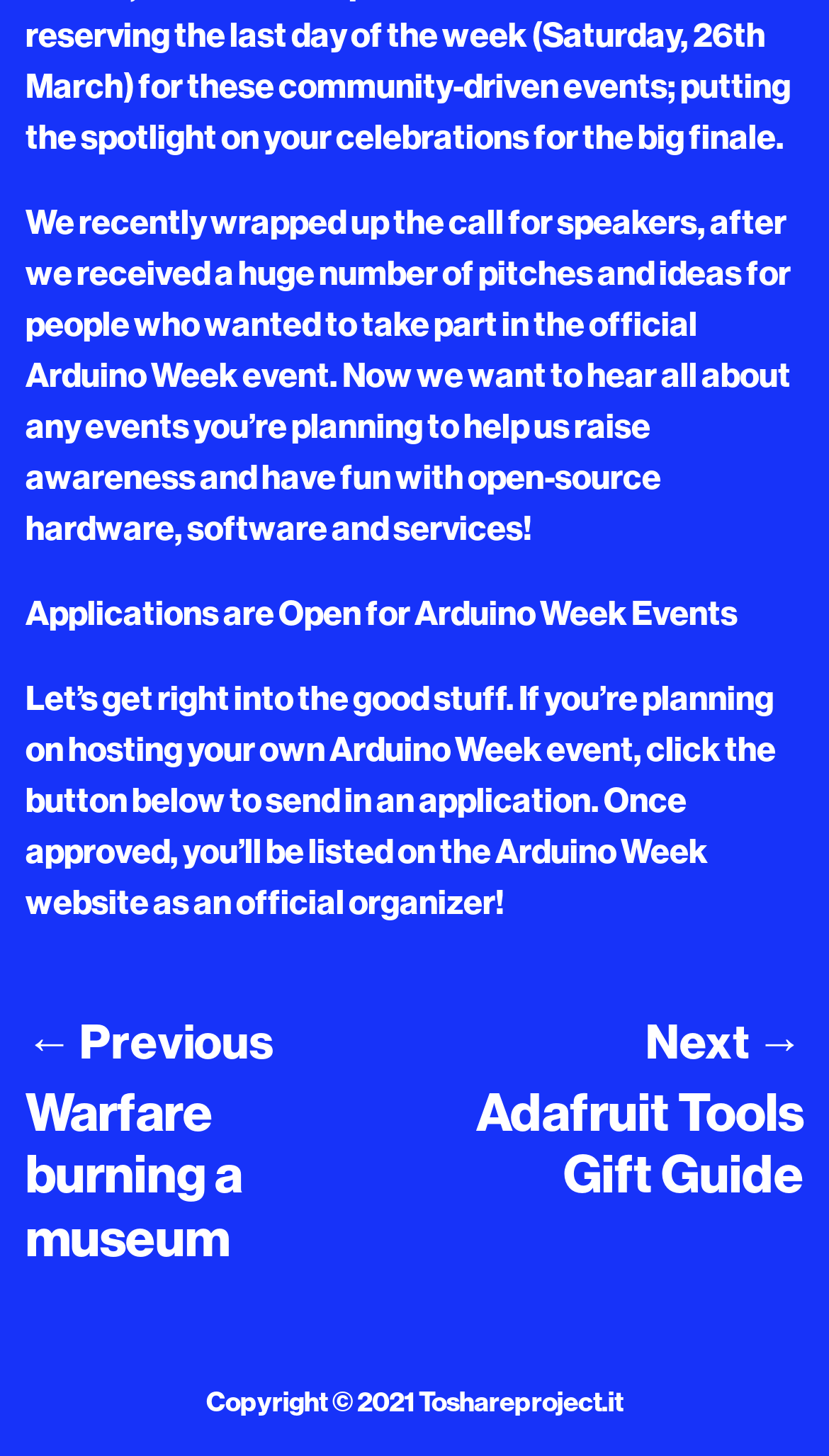What is the purpose of Arduino Week?
Answer the question with a detailed explanation, including all necessary information.

Based on the text 'We recently wrapped up the call for speakers... to help us raise awareness and have fun with open-source hardware, software and services!', it can be inferred that the purpose of Arduino Week is to raise awareness and have fun with open-source technology.